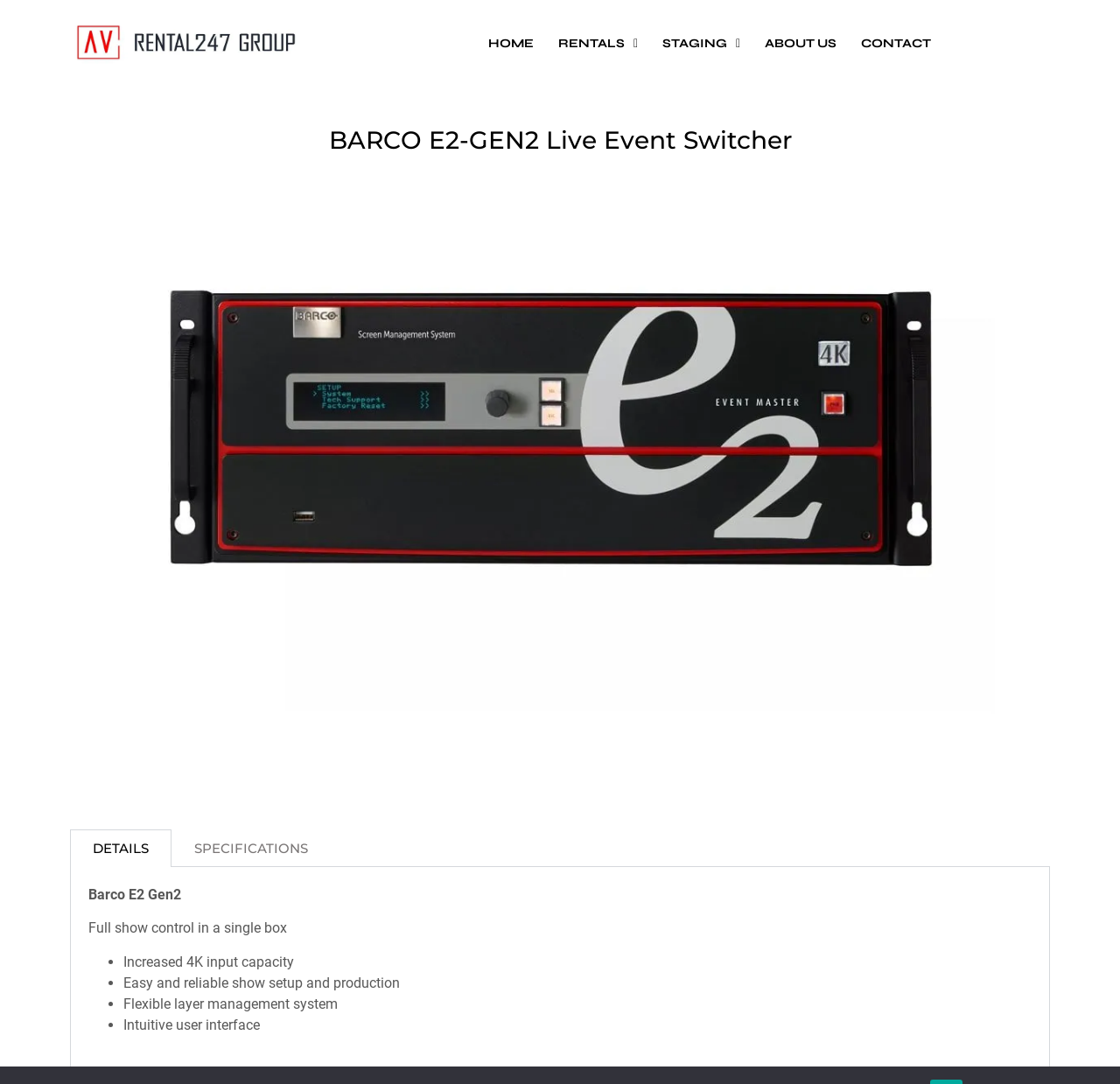How many tabs are available on the webpage?
Refer to the image and respond with a one-word or short-phrase answer.

2